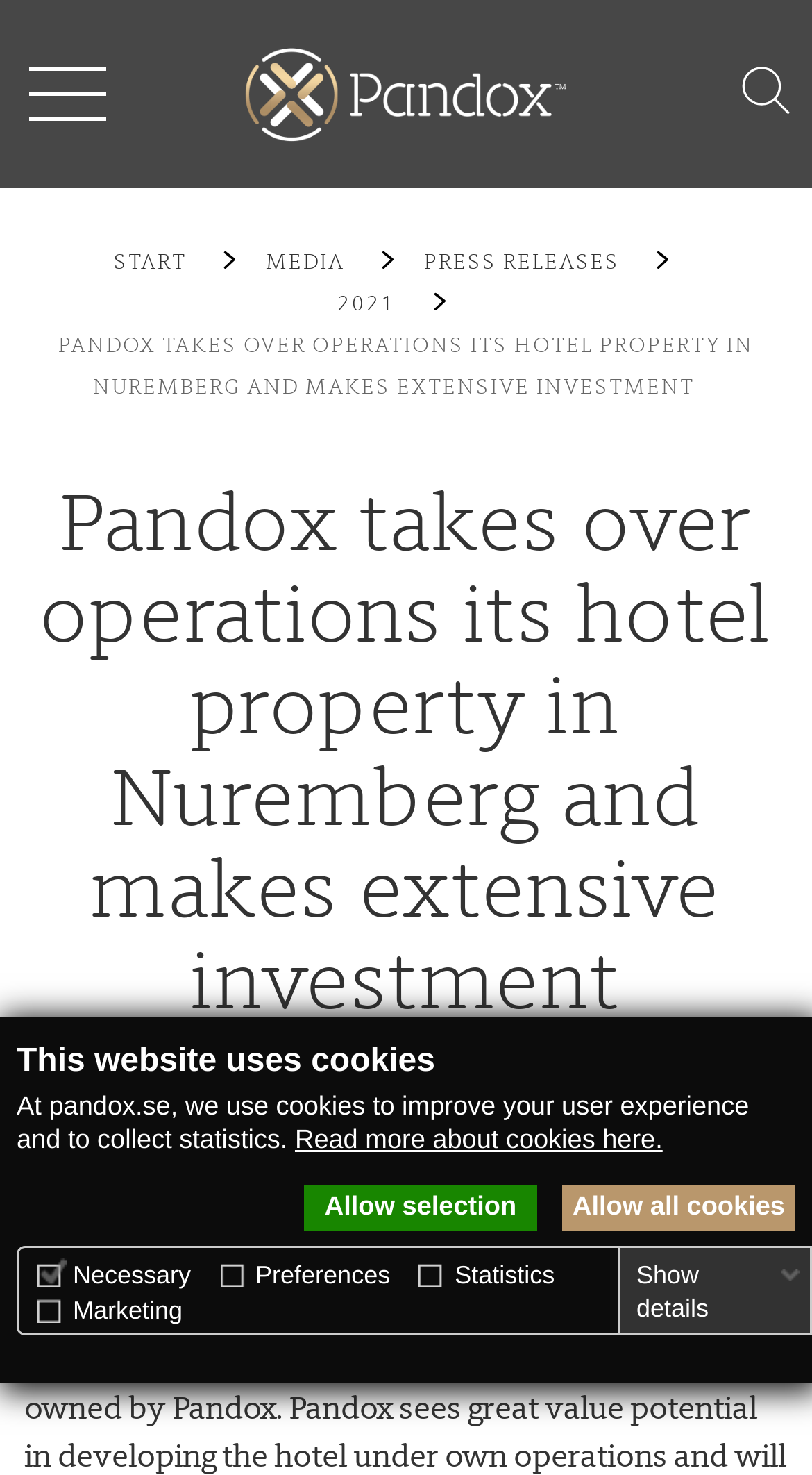Explain the webpage's design and content in an elaborate manner.

The webpage appears to be a news article or press release from Pandox, a hotel property management company. At the top of the page, there is a dialog box with a heading "This website uses cookies" and a brief description of how cookies are used on the website. Below this, there are three links: "Read more about cookies here", "Allow selection", and "Allow all cookies". 

To the right of the dialog box, there is a table with four columns labeled "Necessary", "Preferences", "Statistics", and "Marketing", each with a checkbox and a brief description of the type of cookies used. 

Above the main content area, there is a navigation menu with links to "START", "MEDIA", "PRESS RELEASES", and a dropdown menu with a "2021" link. 

The main content area has a heading "Pandox takes over operations its hotel property in Nuremberg and makes extensive investment" followed by a brief article with a date and time stamp "31 AUG, 2021, 17:00". 

At the top right corner of the page, there is a search bar with a submit button and a magnifying glass icon. There is also a button to toggle the mobile menu.